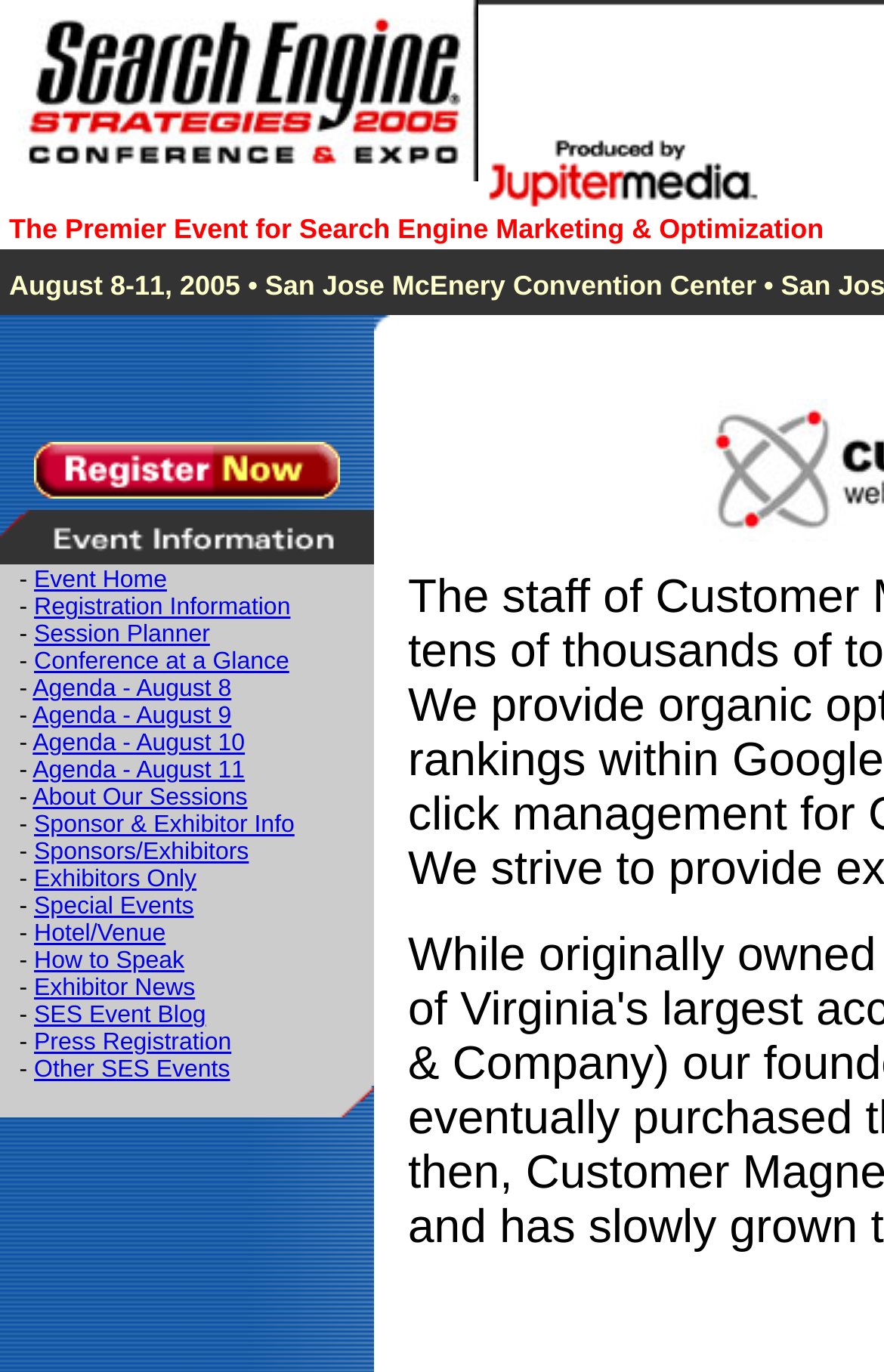With reference to the screenshot, provide a detailed response to the question below:
How many agenda items are listed?

The agenda items are listed as links in the LayoutTableCell element with a bounding box coordinate of [0.019, 0.411, 0.404, 0.791]. There are five agenda items listed, which are 'Agenda - August 8', 'Agenda - August 9', 'Agenda - August 10', 'Agenda - August 11', and others.